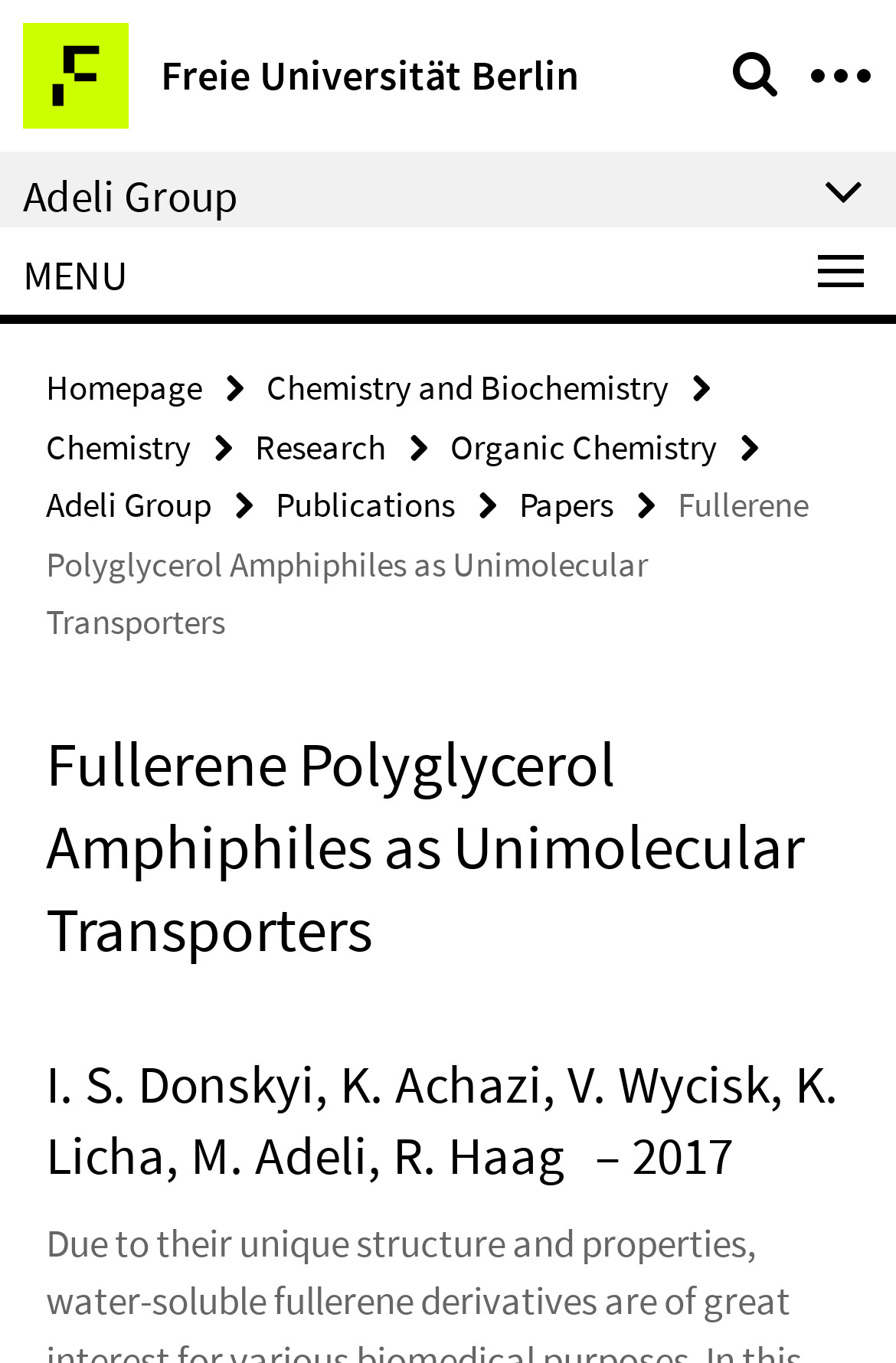Determine the coordinates of the bounding box for the clickable area needed to execute this instruction: "visit Adeli Group homepage".

[0.026, 0.121, 0.974, 0.165]